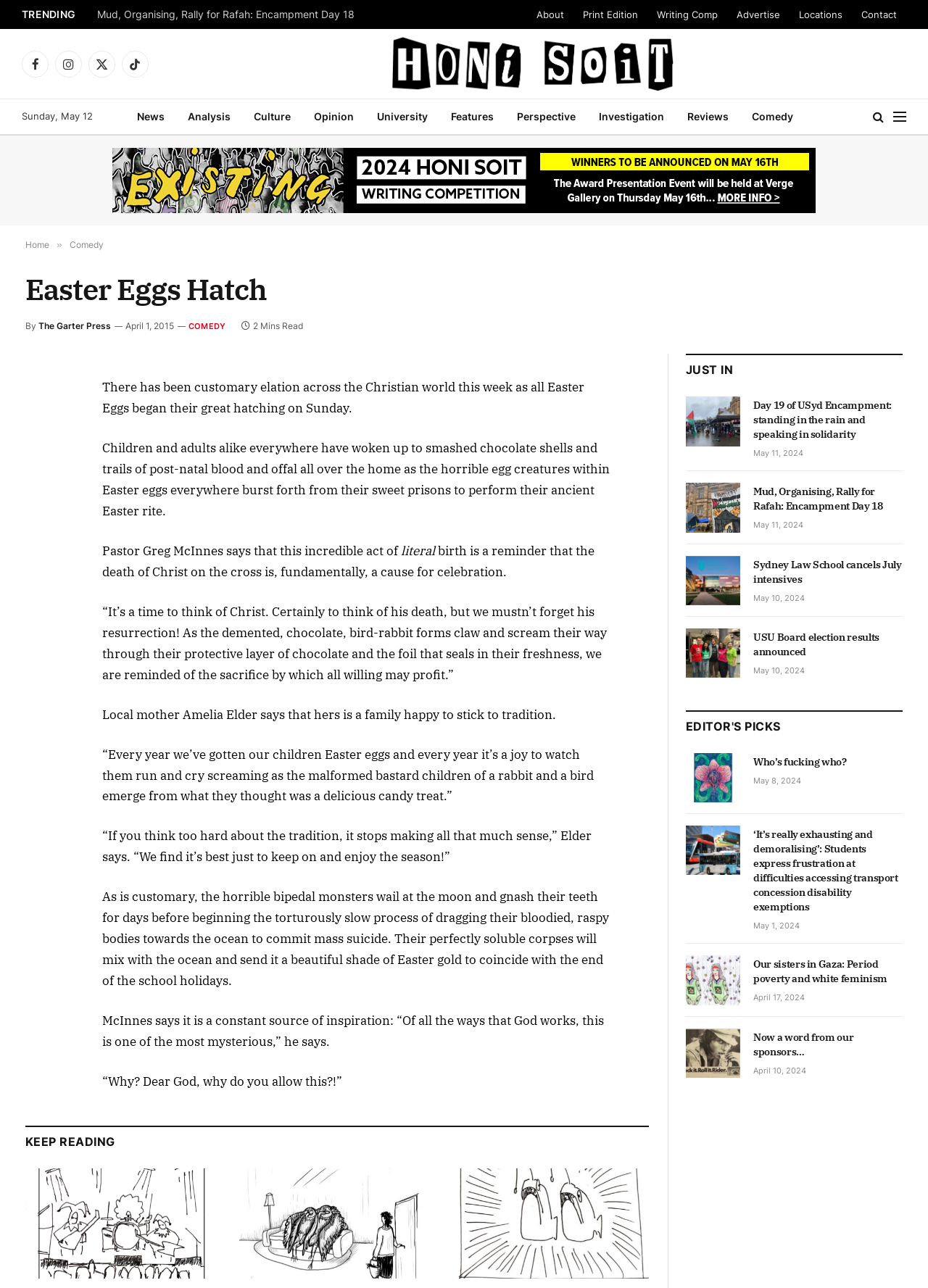Produce an elaborate caption capturing the essence of the webpage.

This webpage appears to be a news article or blog post from a publication called "Honi Soit". At the top of the page, there is a navigation menu with links to various sections such as "News", "Analysis", "Culture", and "Opinion". Below this, there are social media links and a search bar.

The main article is titled "Easter Eggs Hatch" and is a humorous and satirical take on the Easter holiday. The text describes the "customary elation" of Easter, where children and adults alike wake up to find "smashed chocolate shells and trails of post-natal blood and offal" as Easter eggs hatch and the creatures inside emerge.

The article is written in a tongue-in-cheek style, with quotes from a fictional Pastor Greg McInnes and a local mother, Amelia Elder, discussing the tradition of Easter eggs. The text is accompanied by a series of humorous and absurd descriptions of the Easter eggs and their contents.

Below the main article, there are several other article previews, including "Day 19 of USyd Encampment: standing in the rain and speaking in solidarity", "Mud, Organising, Rally for Rafah: Encampment Day 18", and "Sydney Law School cancels July intensives". Each of these previews includes a headline, a brief summary, and a timestamp.

Overall, the webpage has a playful and satirical tone, with a focus on humor and absurdity.